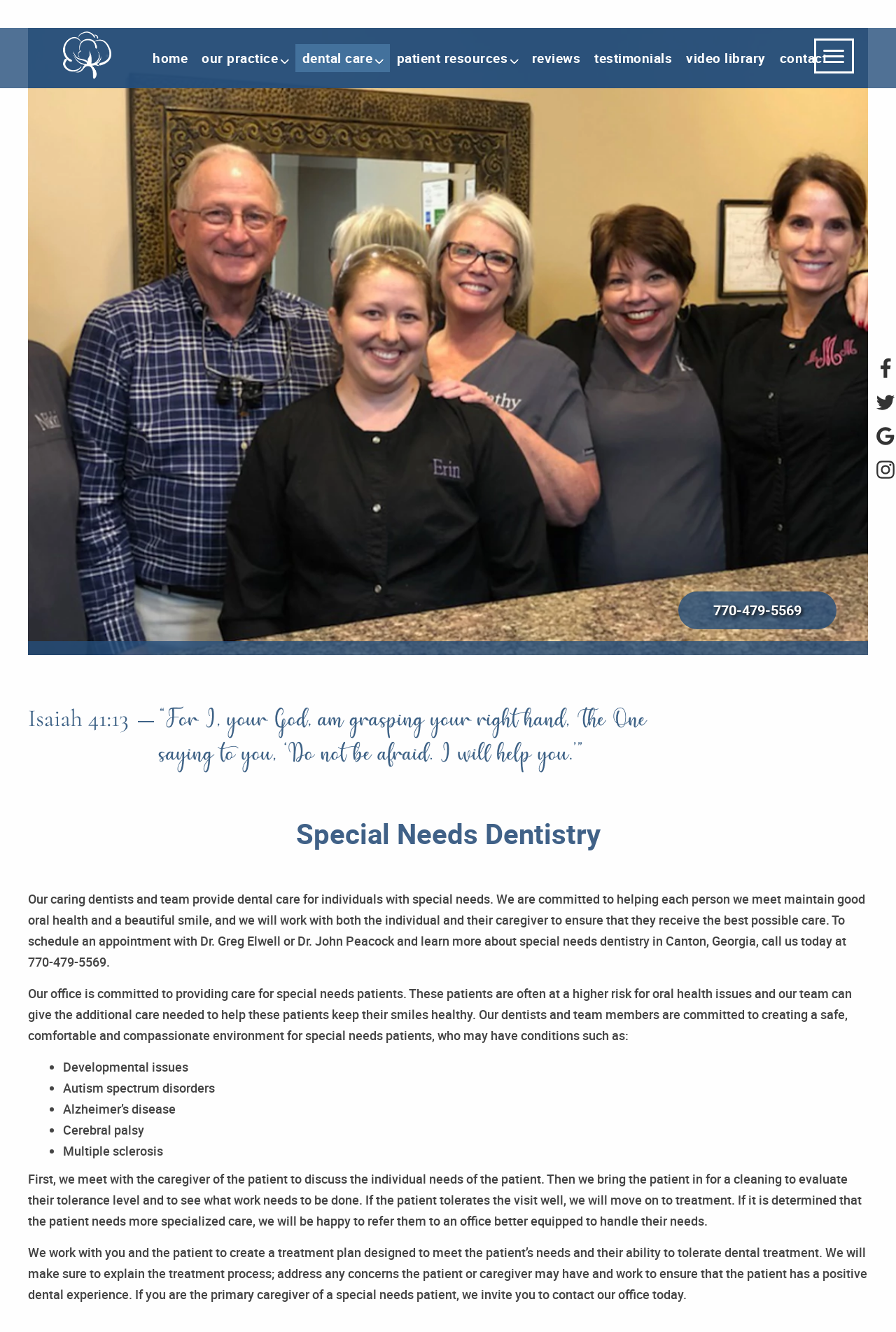What is the phone number to call the office? From the image, respond with a single word or brief phrase.

770-479-5569